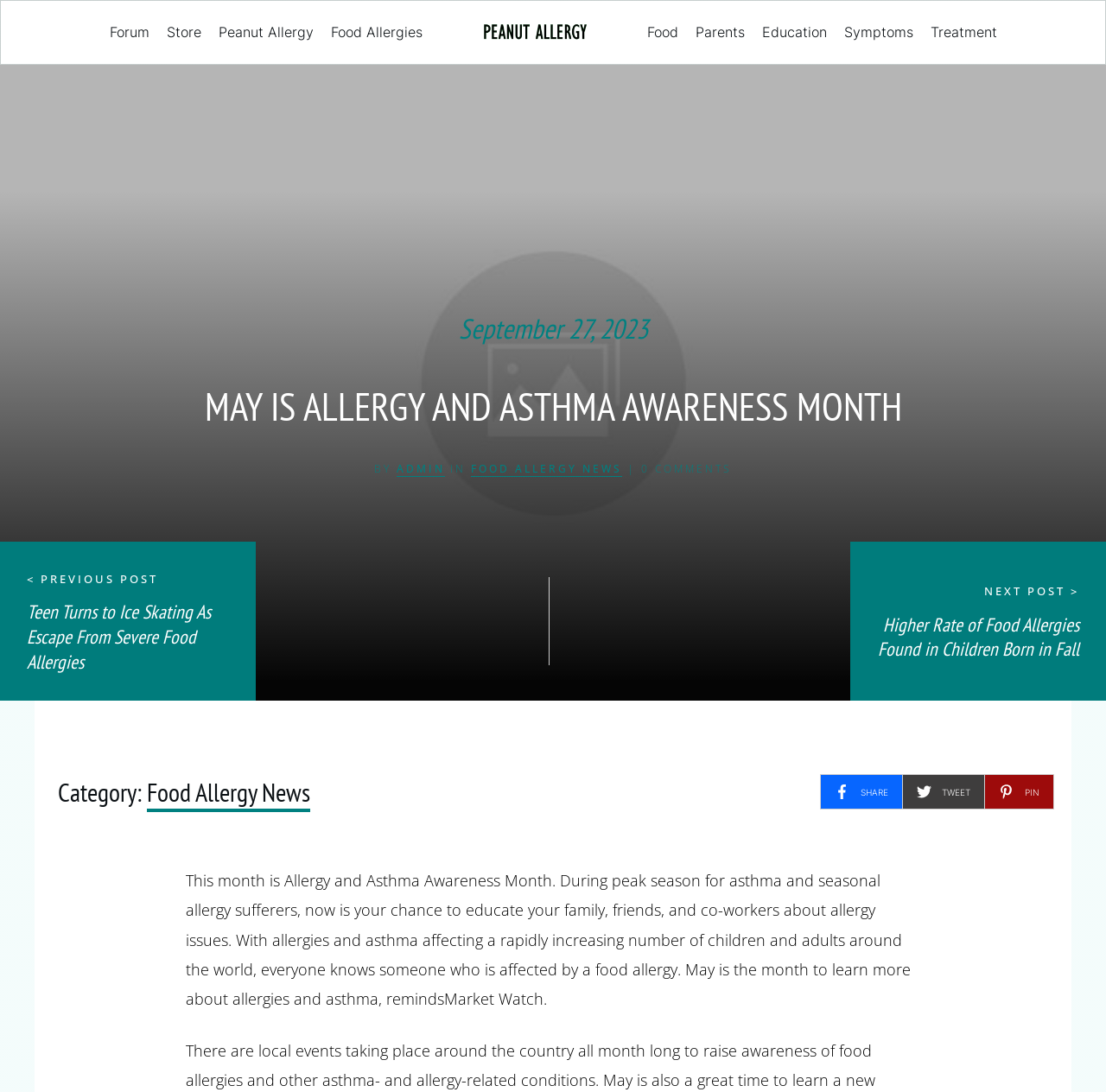Determine the bounding box coordinates for the UI element with the following description: "Food Allergy News". The coordinates should be four float numbers between 0 and 1, represented as [left, top, right, bottom].

[0.426, 0.422, 0.562, 0.437]